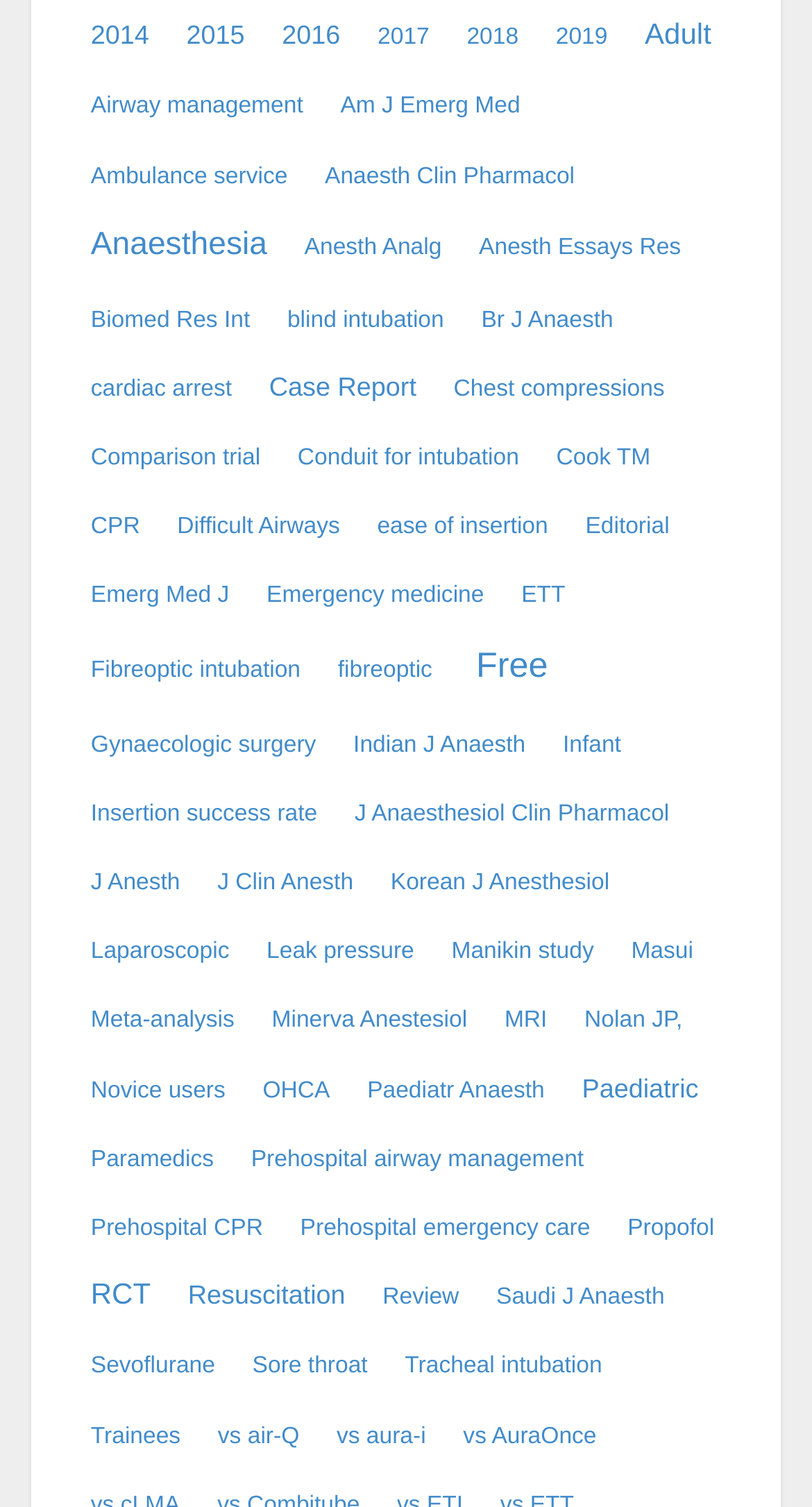What is the topic of the webpage?
From the details in the image, answer the question comprehensively.

I inferred the topic of the webpage by looking at the links and their descriptions, which seem to be related to anesthesia, airway management, and emergency medicine.